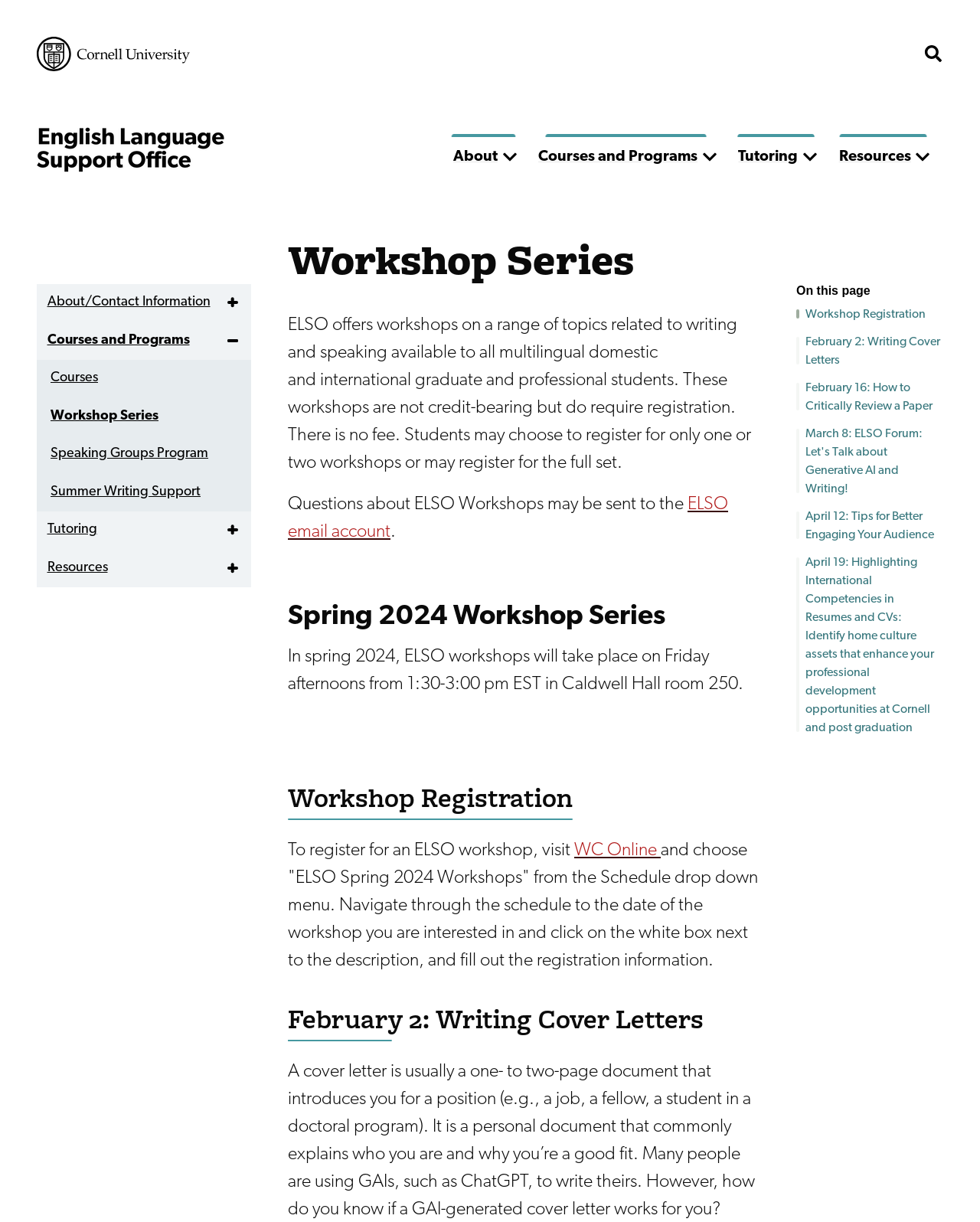Please determine the bounding box coordinates of the element to click on in order to accomplish the following task: "Register for an ELSO workshop". Ensure the coordinates are four float numbers ranging from 0 to 1, i.e., [left, top, right, bottom].

[0.586, 0.689, 0.674, 0.704]